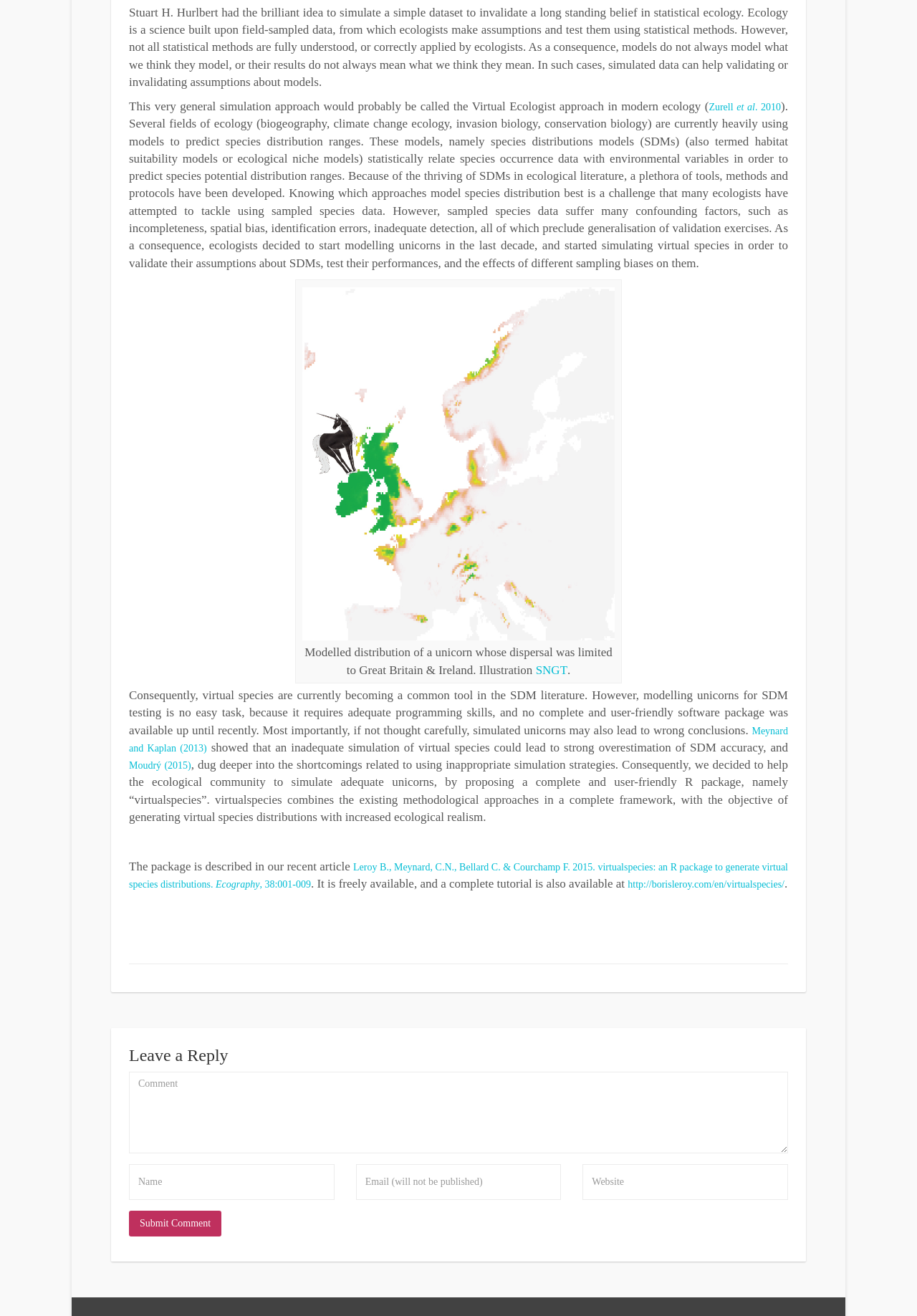Determine the bounding box coordinates for the HTML element mentioned in the following description: "Meynard and Kaplan (2013)". The coordinates should be a list of four floats ranging from 0 to 1, represented as [left, top, right, bottom].

[0.141, 0.551, 0.859, 0.573]